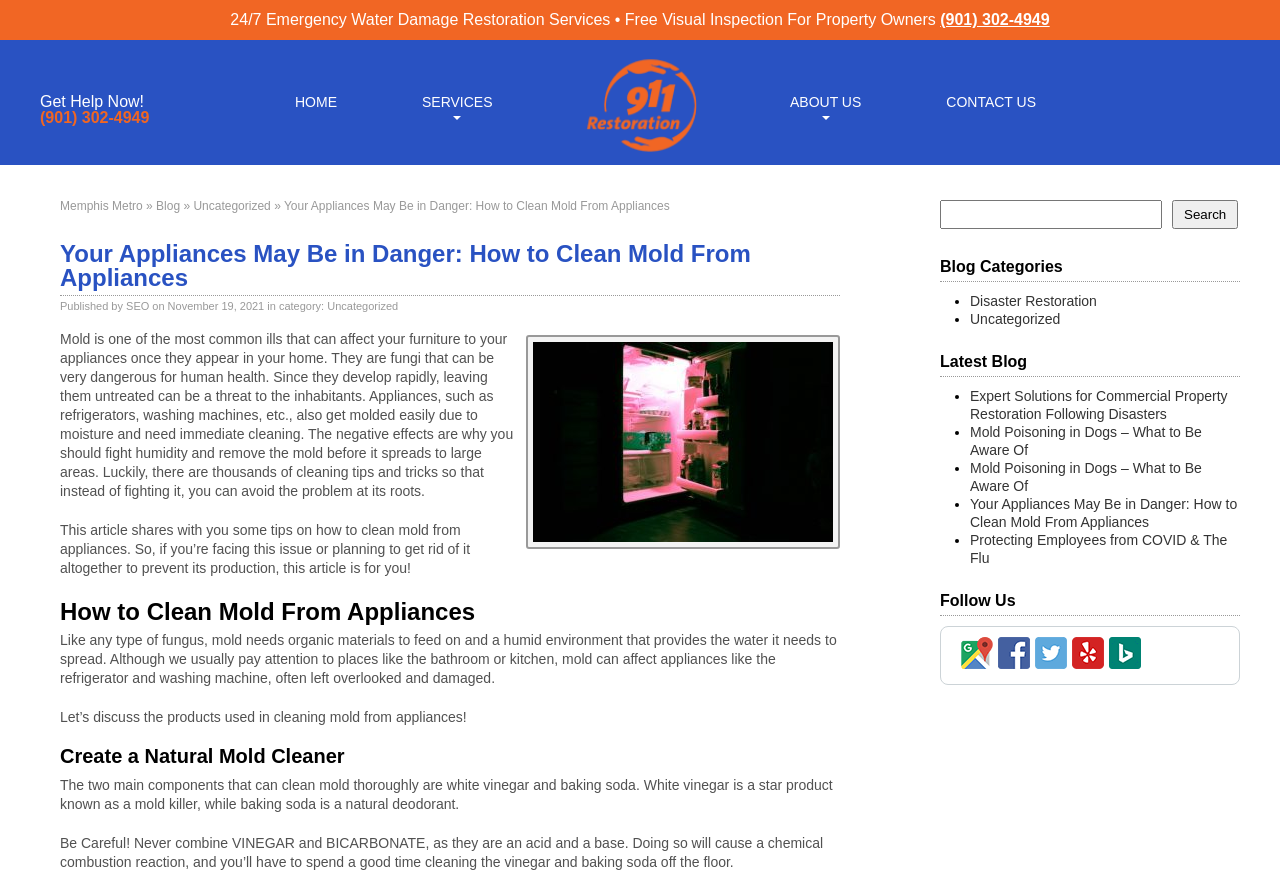Find the bounding box coordinates of the UI element according to this description: "Uncategorized".

[0.758, 0.355, 0.828, 0.373]